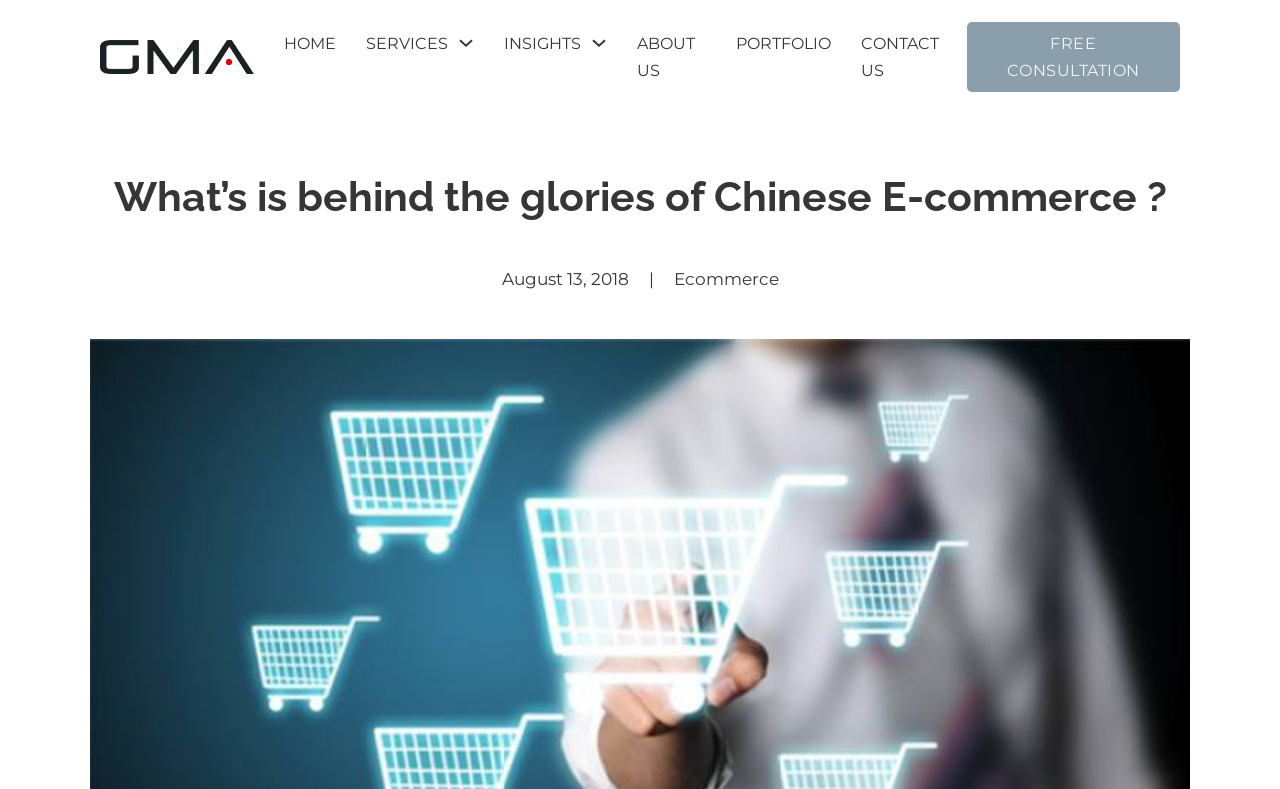Please respond in a single word or phrase: 
What is the last link on the webpage?

CONTACT US